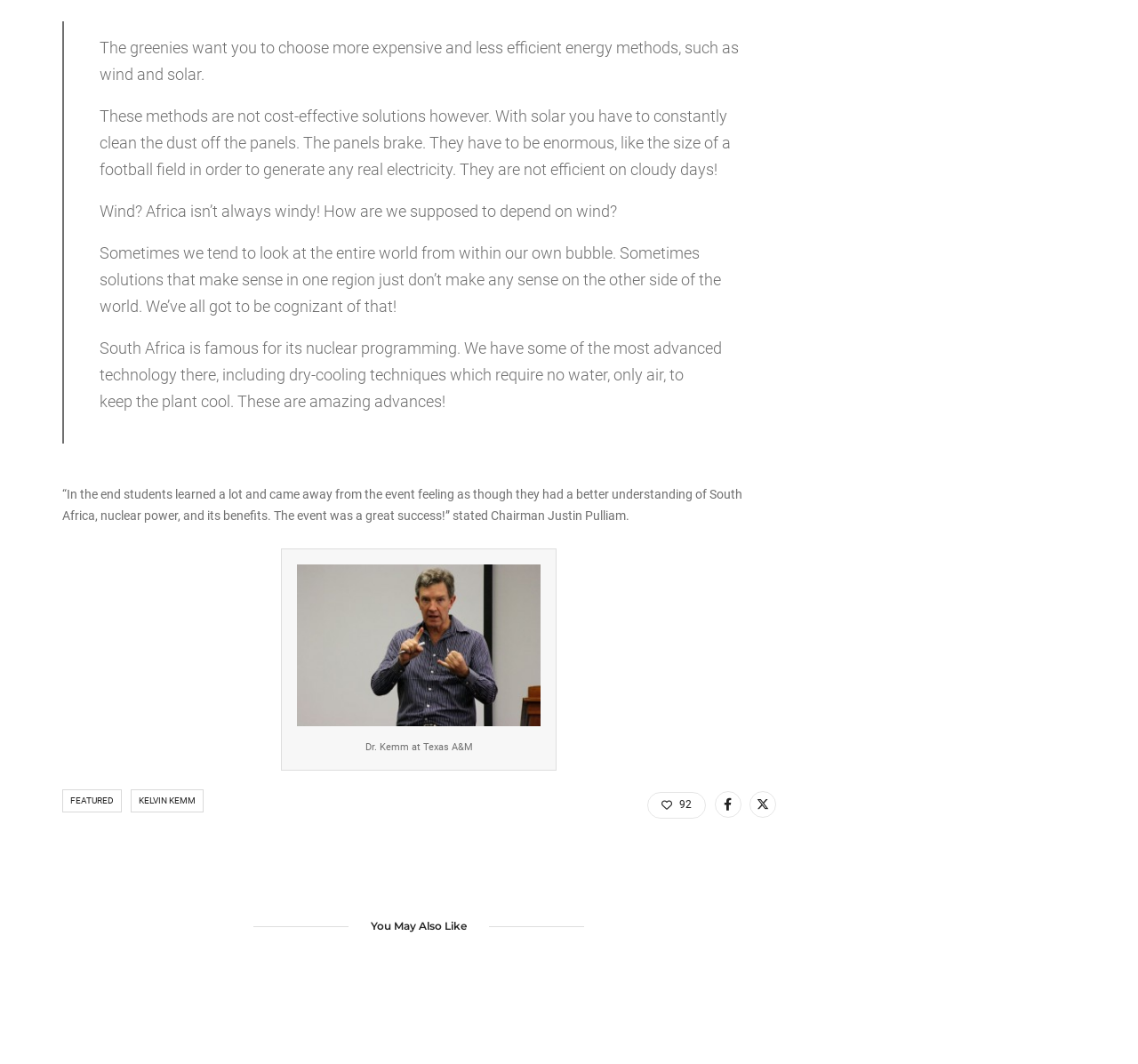What is special about South Africa's nuclear programming?
Please provide a comprehensive answer based on the contents of the image.

According to the webpage, South Africa is famous for its nuclear programming, which includes advanced technology such as dry-cooling techniques that require no water, only air, to keep the plant cool.